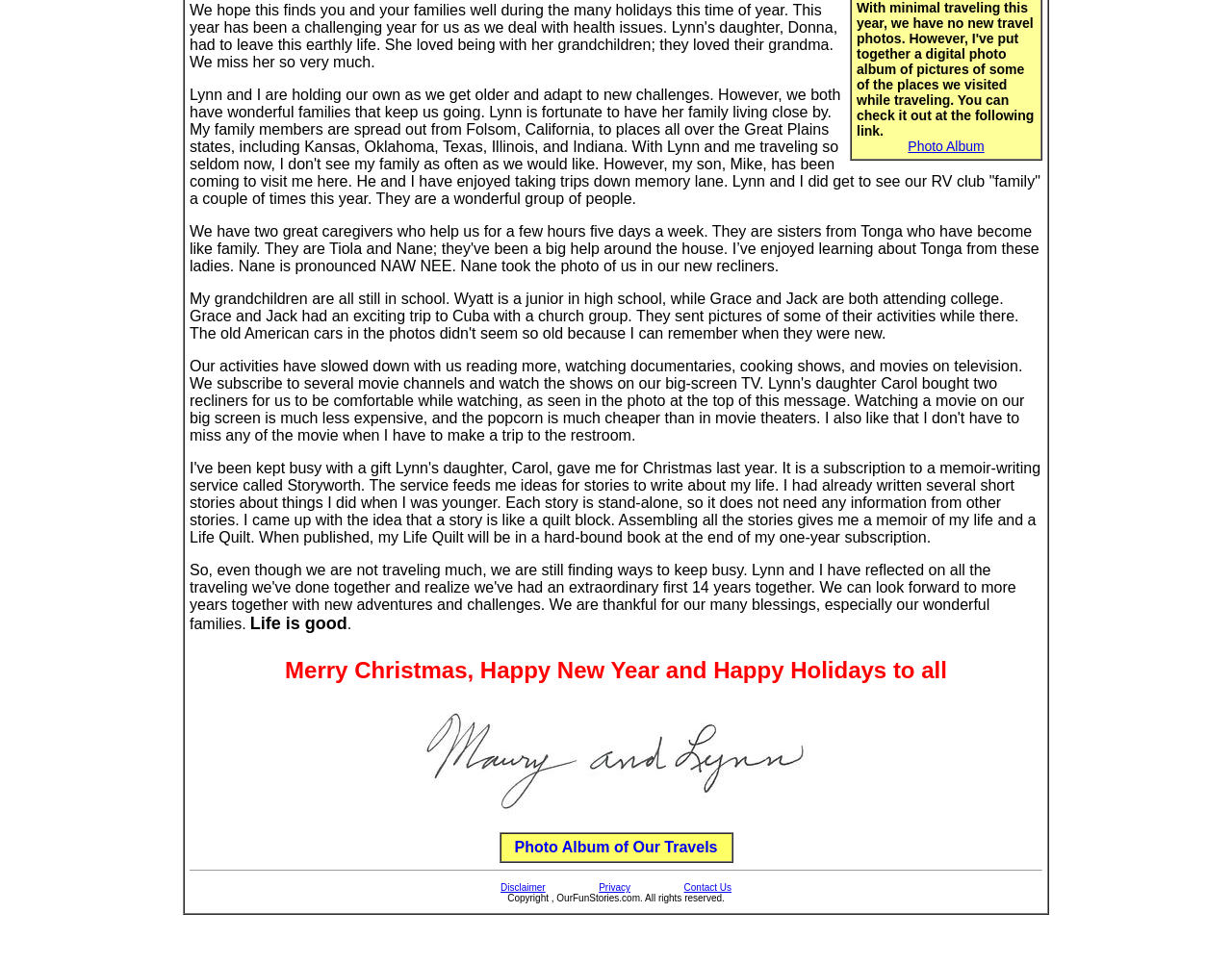Locate the bounding box of the user interface element based on this description: "Contact Us".

[0.555, 0.916, 0.594, 0.927]